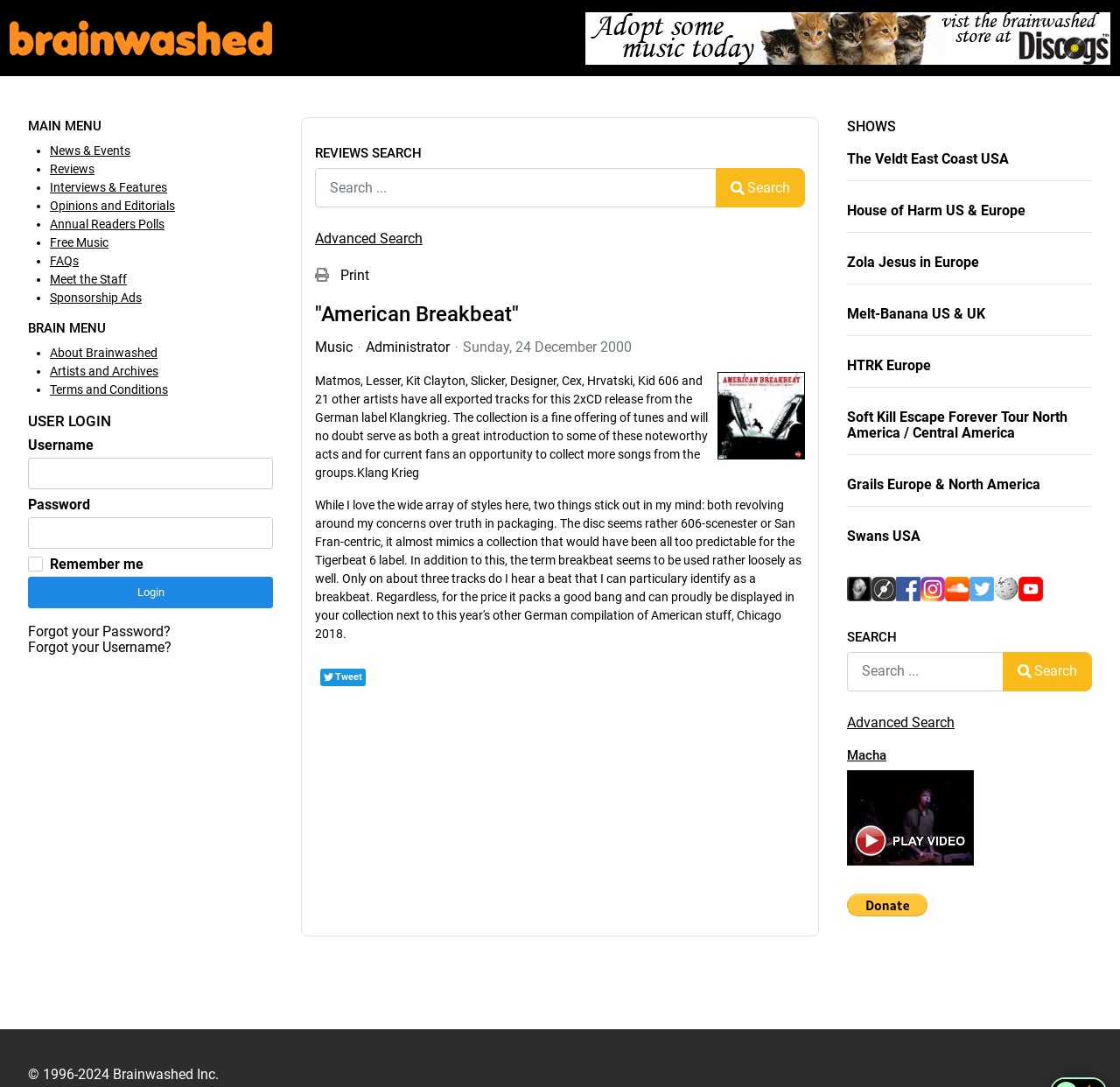How many social media links are there at the bottom of the webpage?
Based on the visual details in the image, please answer the question thoroughly.

There are 3 social media links at the bottom of the webpage, representing brainwashed, Discogs, and Facebook.